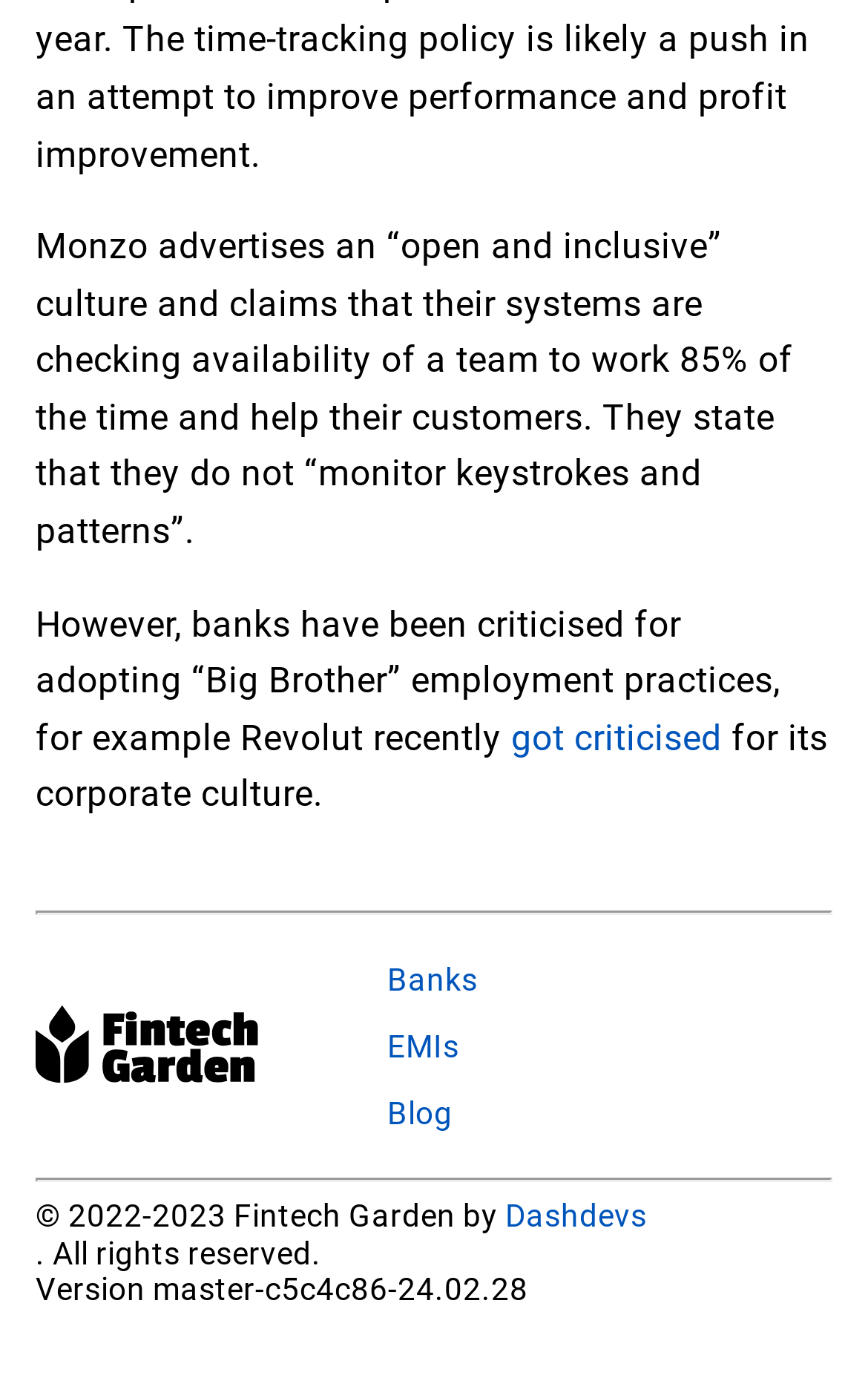What is the name of the logo in the footer?
Look at the screenshot and respond with one word or a short phrase.

Fintech Garden Logo